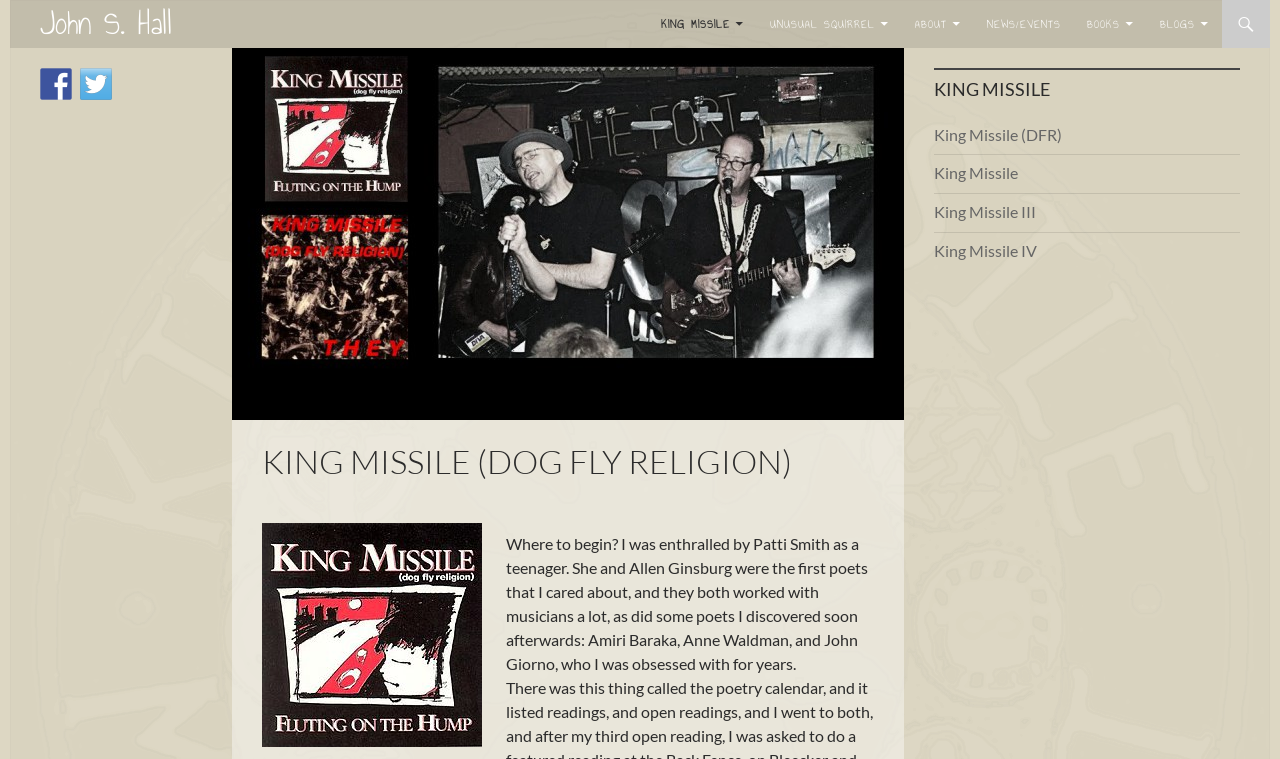Given the webpage screenshot and the description, determine the bounding box coordinates (top-left x, top-left y, bottom-right x, bottom-right y) that define the location of the UI element matching this description: title="Follow us on Twitter"

[0.062, 0.09, 0.088, 0.132]